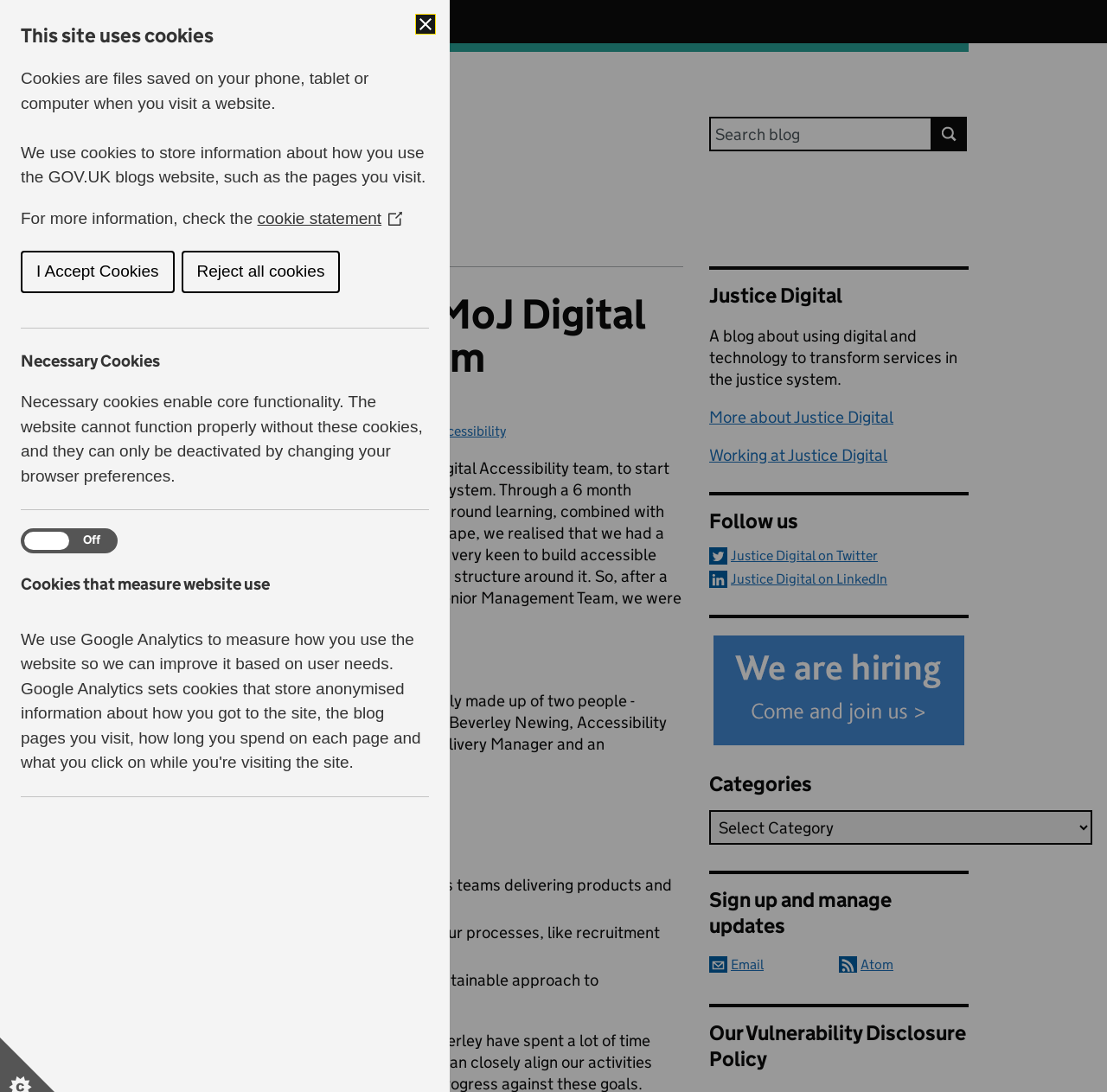Calculate the bounding box coordinates for the UI element based on the following description: "Danielle Lyon". Ensure the coordinates are four float numbers between 0 and 1, i.e., [left, top, right, bottom].

[0.24, 0.387, 0.311, 0.402]